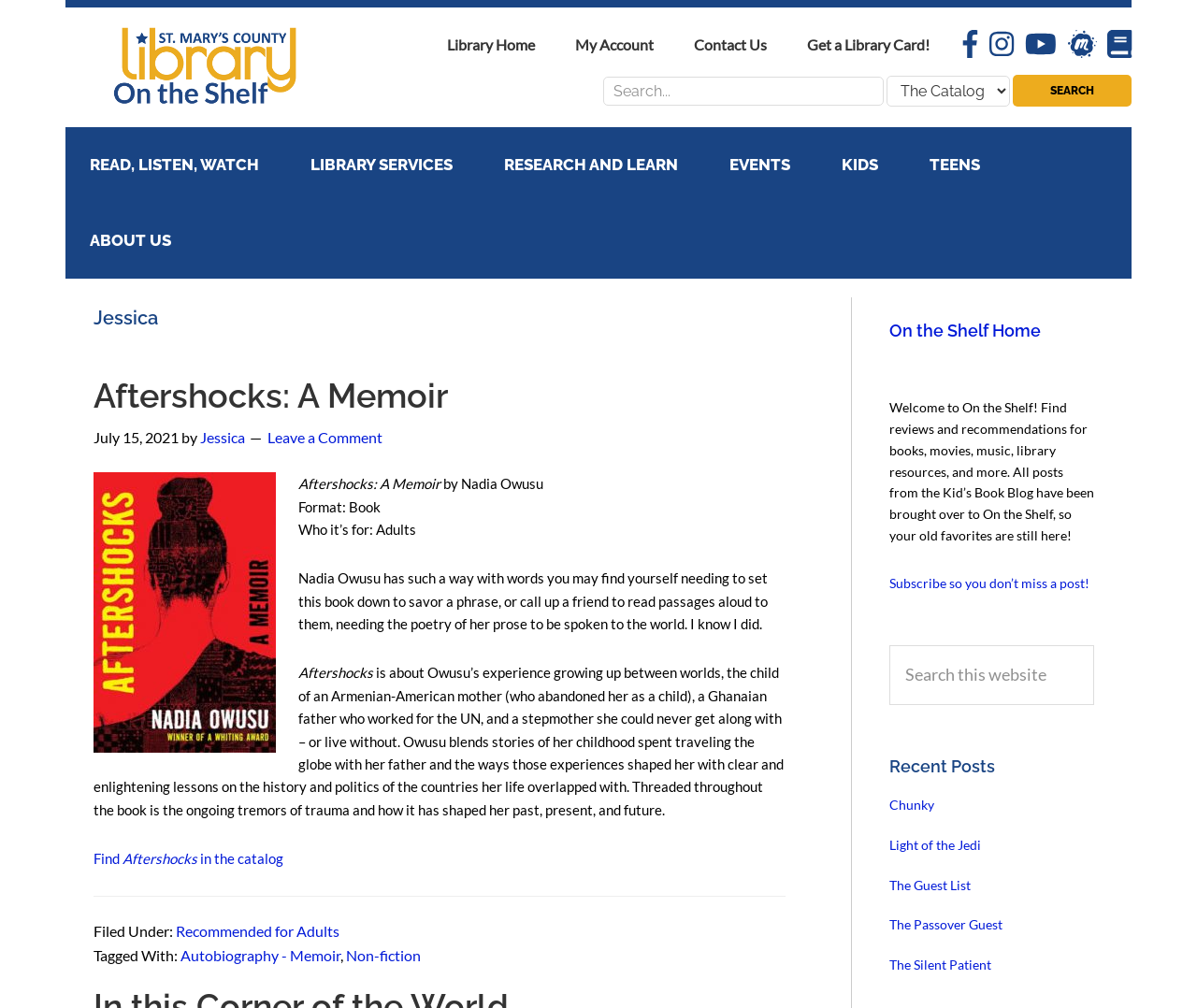Please identify the bounding box coordinates of the clickable element to fulfill the following instruction: "Click on the 'Opportunity Zone Investments v. 1031 Exchanges' link". The coordinates should be four float numbers between 0 and 1, i.e., [left, top, right, bottom].

None